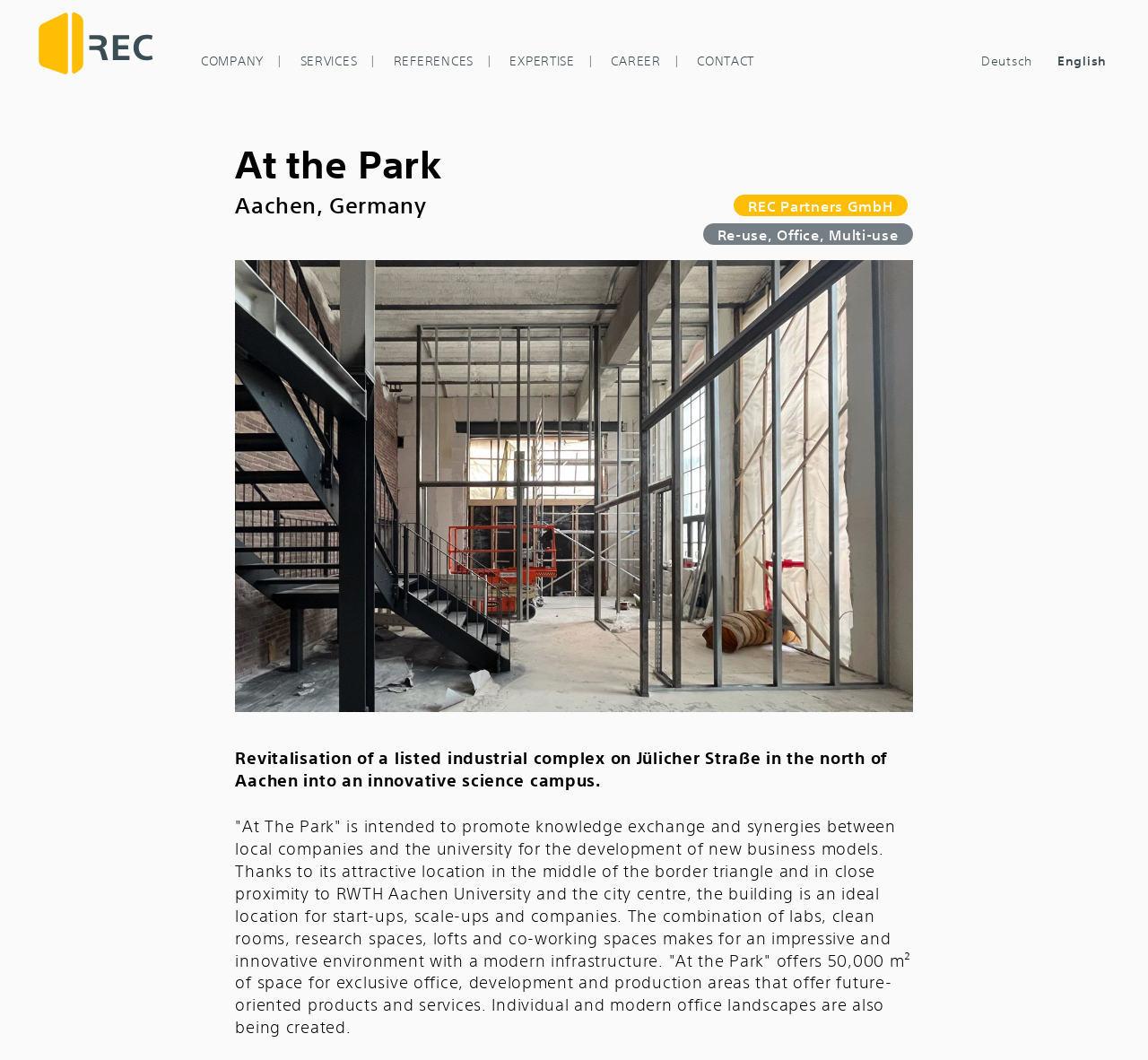Please identify the bounding box coordinates of the clickable area that will fulfill the following instruction: "Learn more about 'At the Park'". The coordinates should be in the format of four float numbers between 0 and 1, i.e., [left, top, right, bottom].

[0.18, 0.135, 0.82, 0.177]